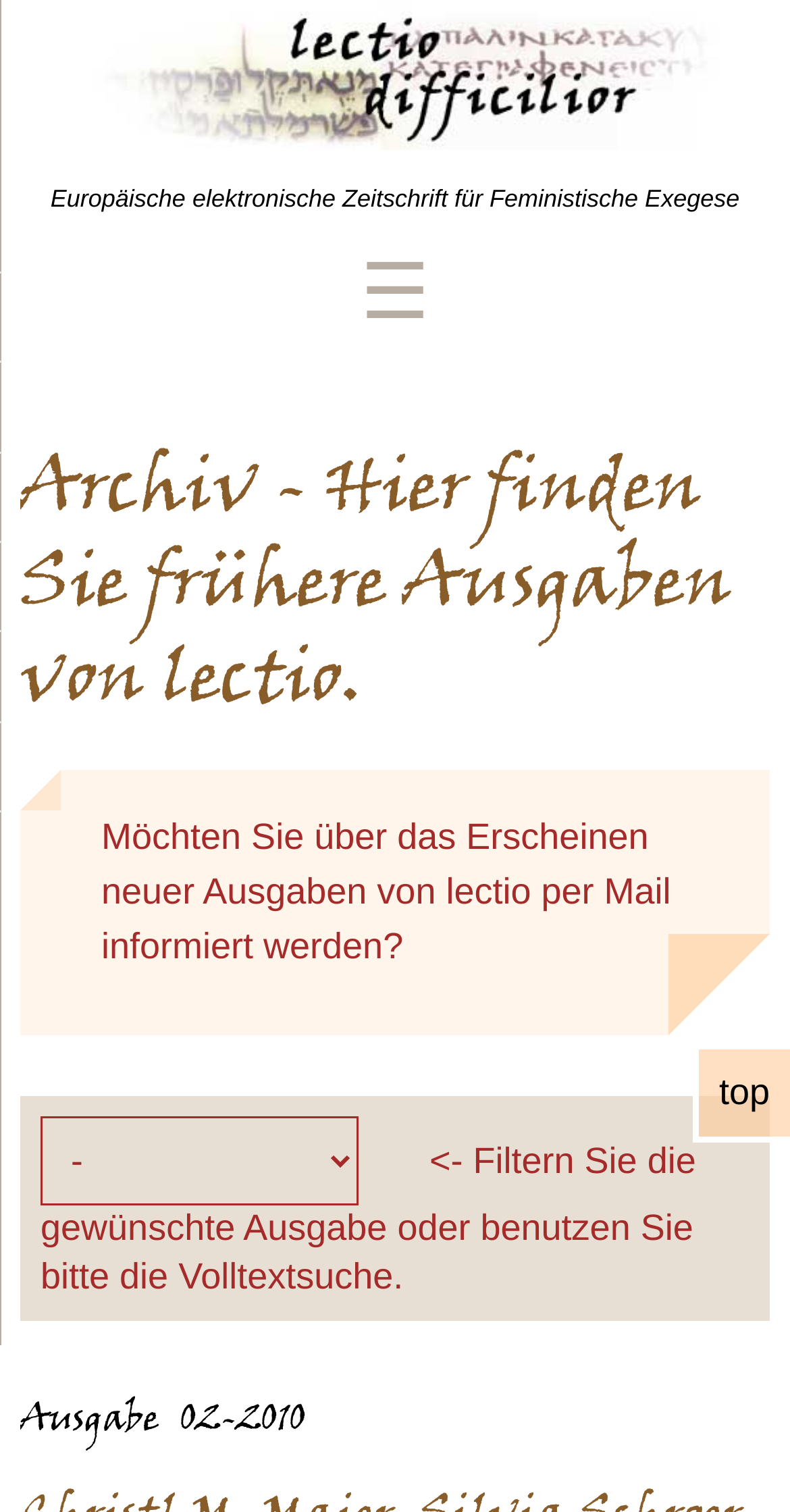Construct a thorough caption encompassing all aspects of the webpage.

The webpage appears to be the homepage of a European electronic journal for feminist exegesis, titled "lectio difficilior". At the top-left corner, there is a link labeled "Lectio" accompanied by an image with the same label. Below this, there is a static text element displaying the journal's subtitle.

On the right side of the page, there is a hamburger menu icon (☰) that, when clicked, reveals a dropdown menu. The first item in this menu is a heading that reads "Archiv - Hier finden Sie frühere Ausgaben von lectio" (Archive - Find previous issues of lectio here). Below this heading, there is a link asking if the user wants to be informed about new issues of lectio via email.

Further down, there is a combobox with no label, and a static text element displaying the date "02-2010". At the bottom-right corner of the page, there is a link labeled "top", which likely takes the user back to the top of the page.